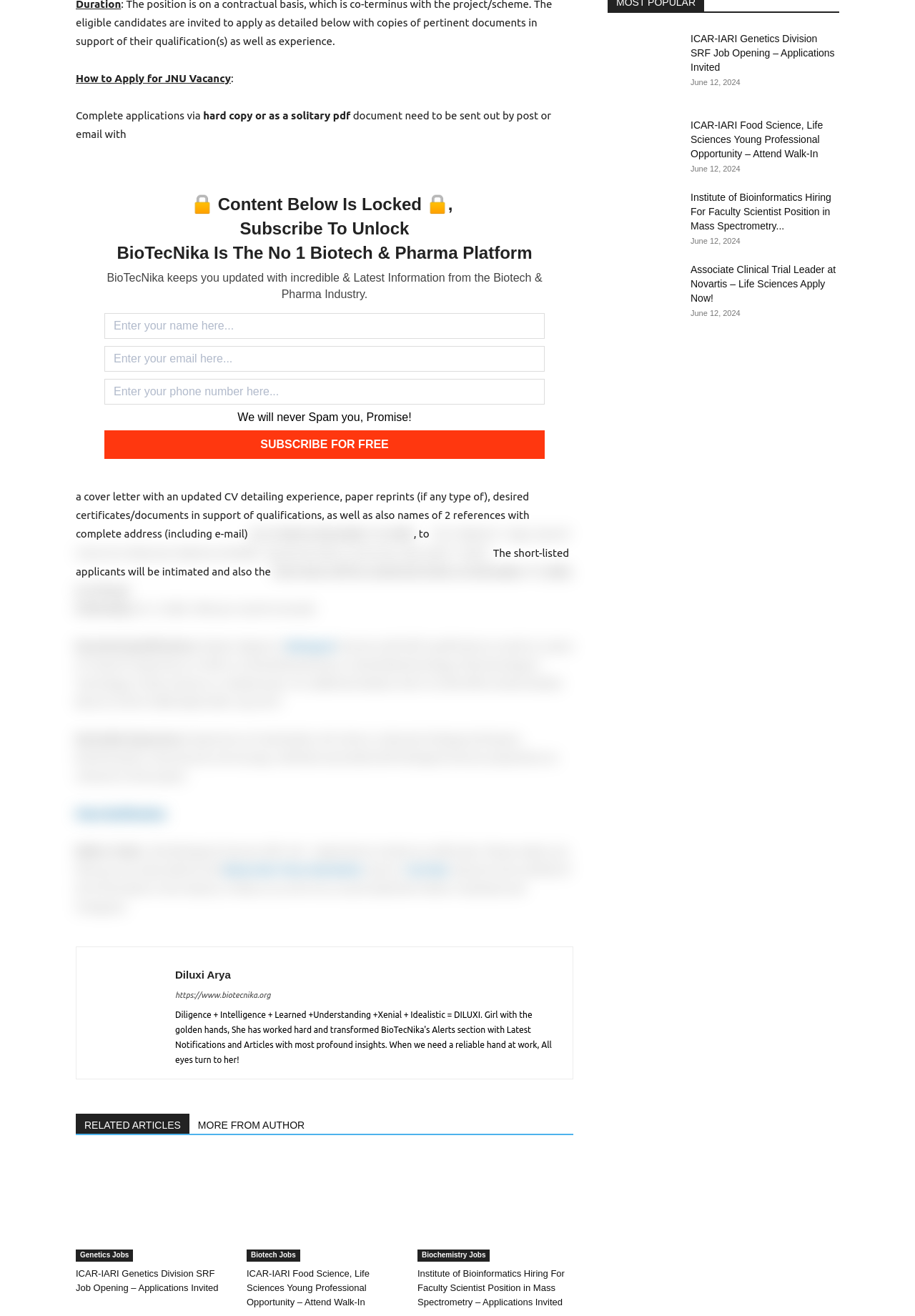Determine the bounding box coordinates for the UI element with the following description: "RELATED ARTICLES". The coordinates should be four float numbers between 0 and 1, represented as [left, top, right, bottom].

[0.083, 0.604, 0.207, 0.62]